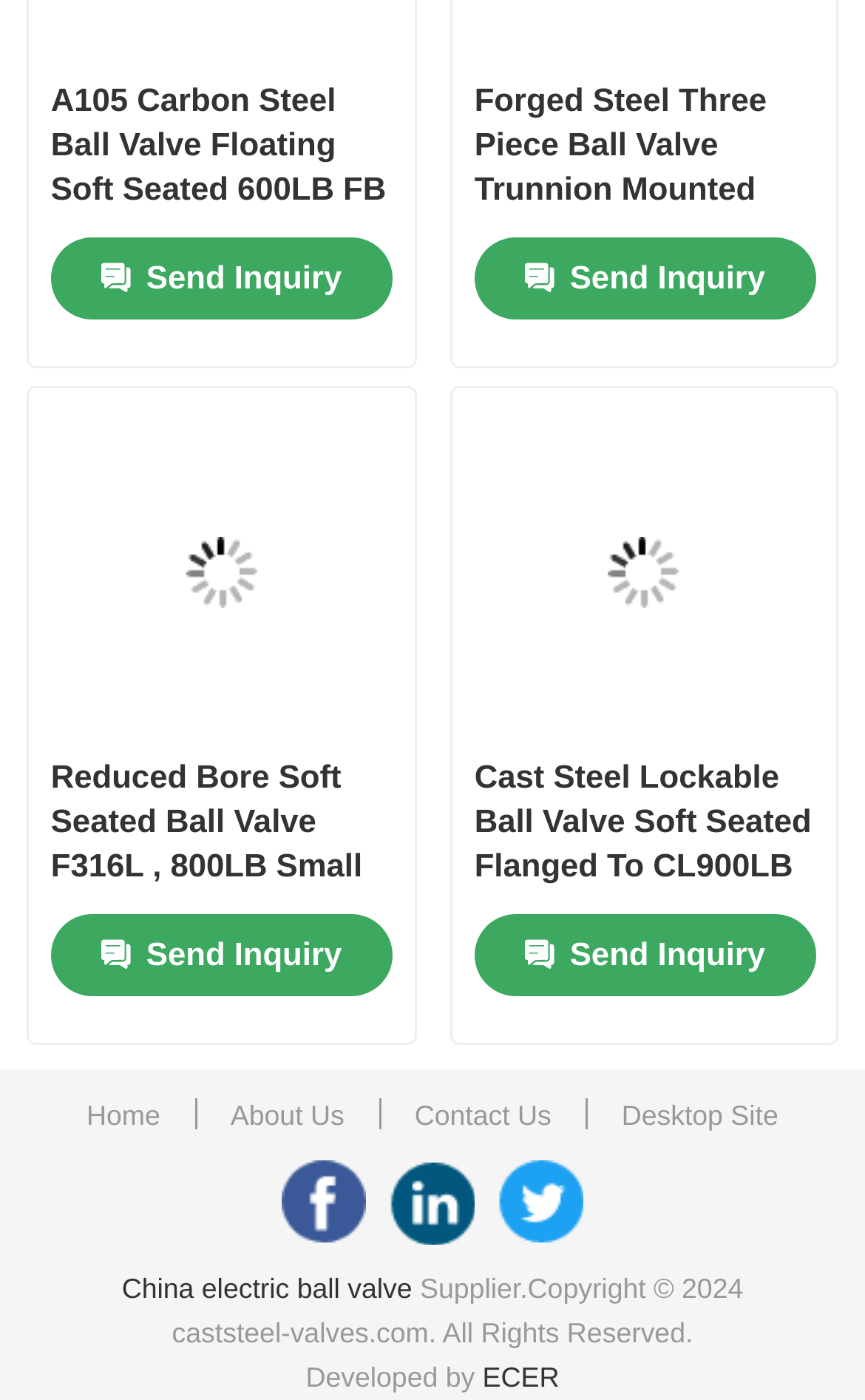What is the copyright year?
Use the image to answer the question with a single word or phrase.

2024